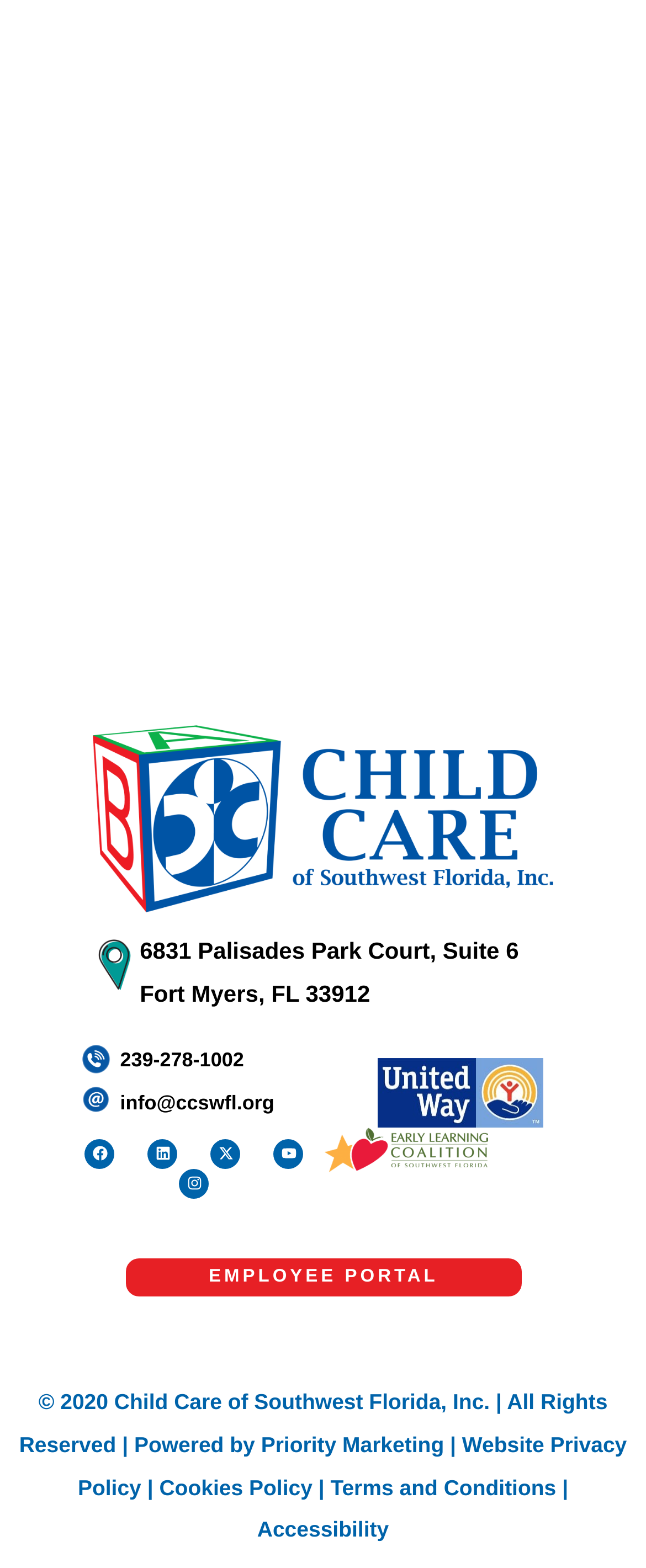Pinpoint the bounding box coordinates of the area that should be clicked to complete the following instruction: "Click the Child Care of Southwest Florida logo". The coordinates must be given as four float numbers between 0 and 1, i.e., [left, top, right, bottom].

[0.026, 0.463, 0.974, 0.582]